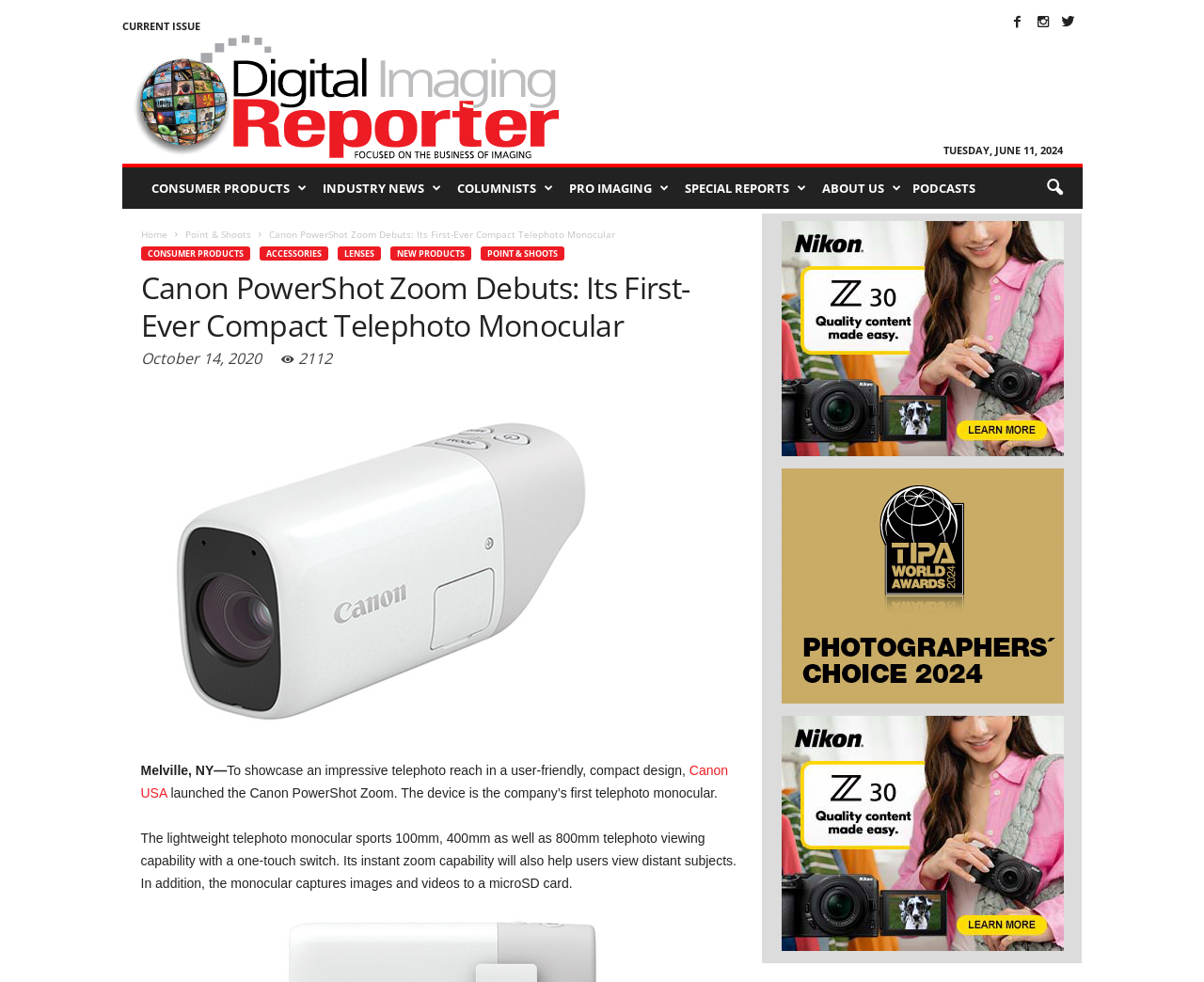Using the description "Point & Shoots", predict the bounding box of the relevant HTML element.

[0.154, 0.232, 0.208, 0.245]